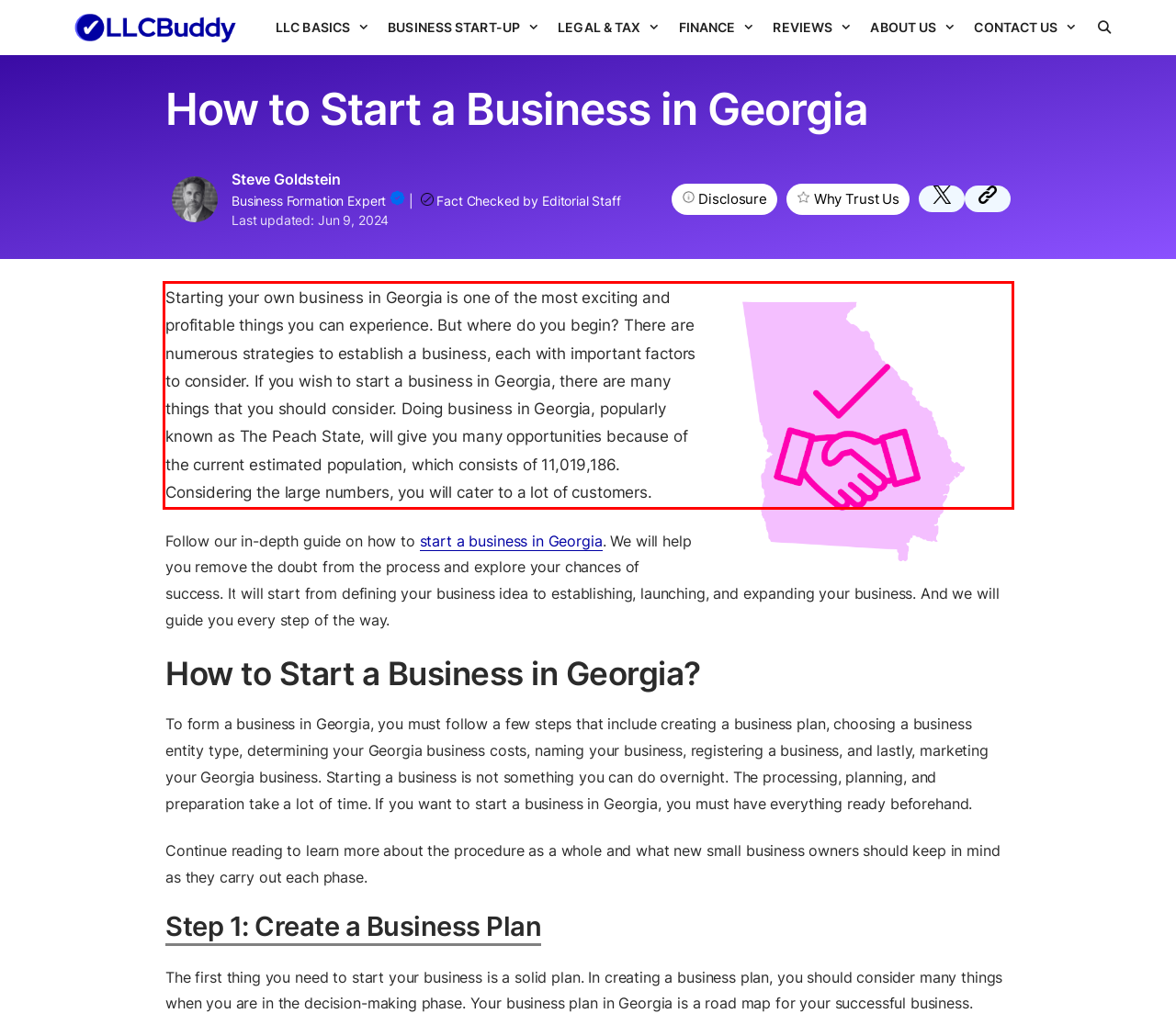Given a screenshot of a webpage, locate the red bounding box and extract the text it encloses.

Starting your own business in Georgia is one of the most exciting and profitable things you can experience. But where do you begin? There are numerous strategies to establish a business, each with important factors to consider. If you wish to start a business in Georgia, there are many things that you should consider. Doing business in Georgia, popularly known as The Peach State, will give you many opportunities because of the current estimated population, which consists of 11,019,186. Considering the large numbers, you will cater to a lot of customers.